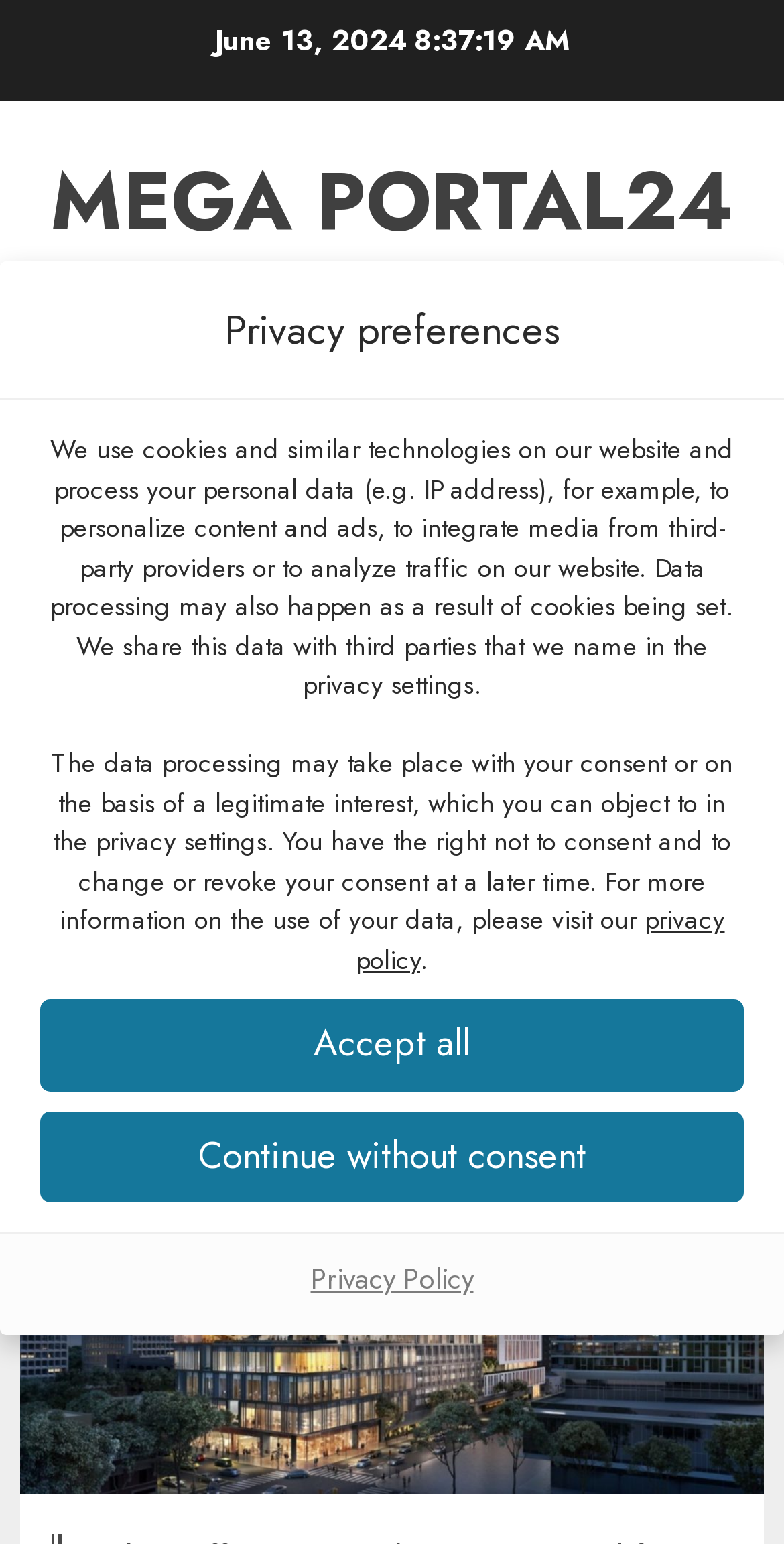What is the estimated reading time of the article?
Please provide a single word or phrase based on the screenshot.

3 MIN READ